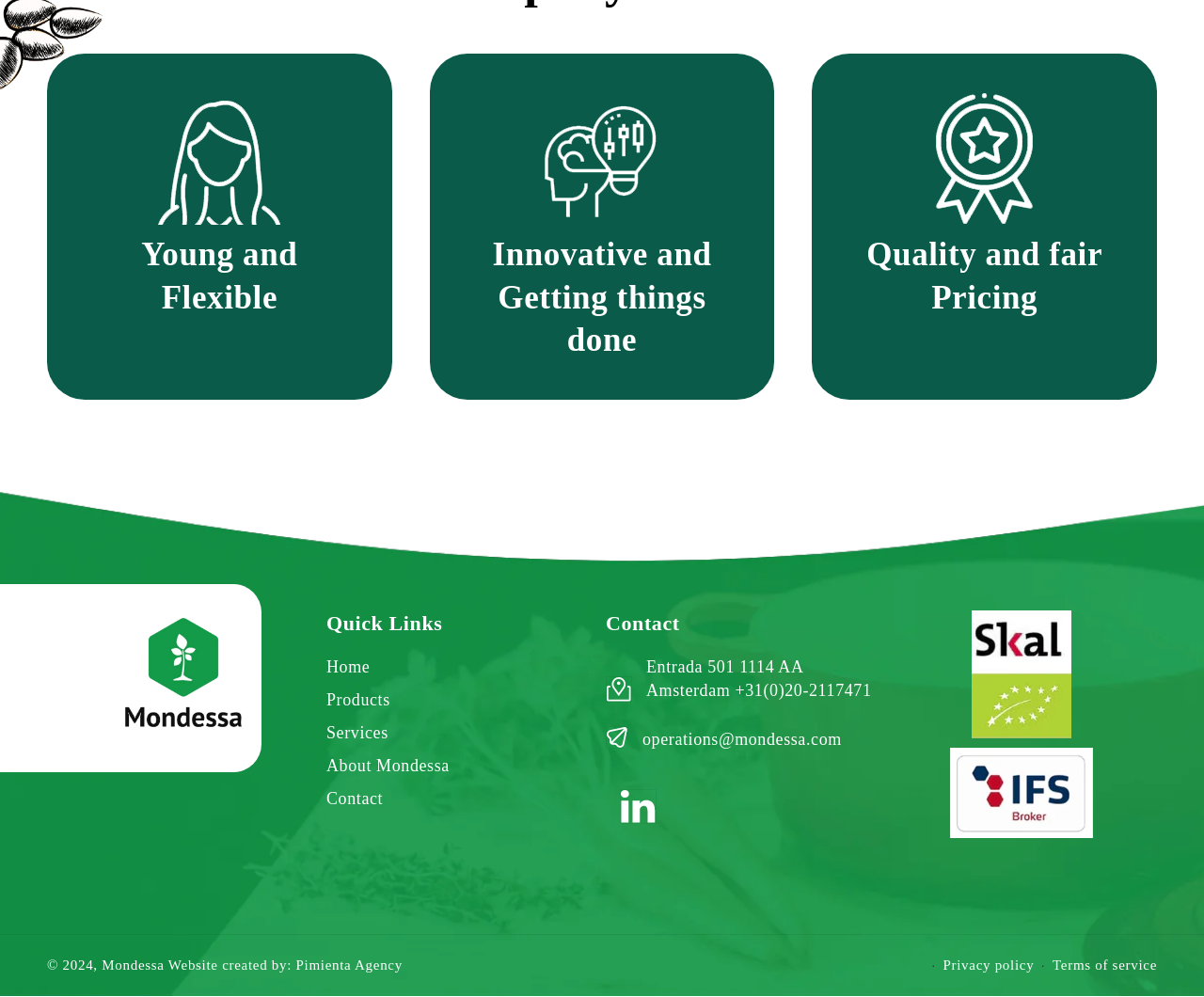Please determine the bounding box coordinates for the element that should be clicked to follow these instructions: "Click on Home".

[0.271, 0.658, 0.307, 0.686]